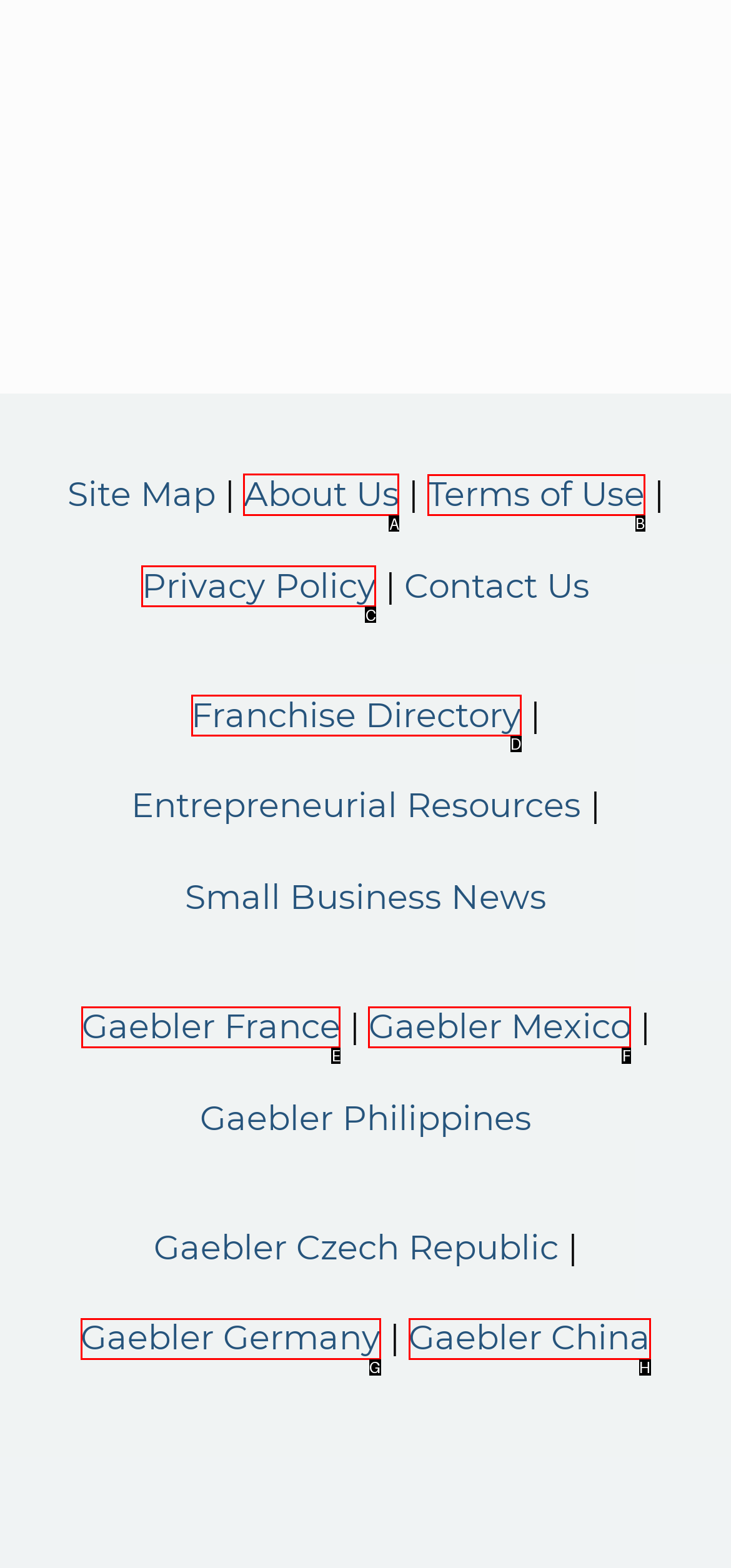Decide which HTML element to click to complete the task: read reviews of document express Provide the letter of the appropriate option.

None